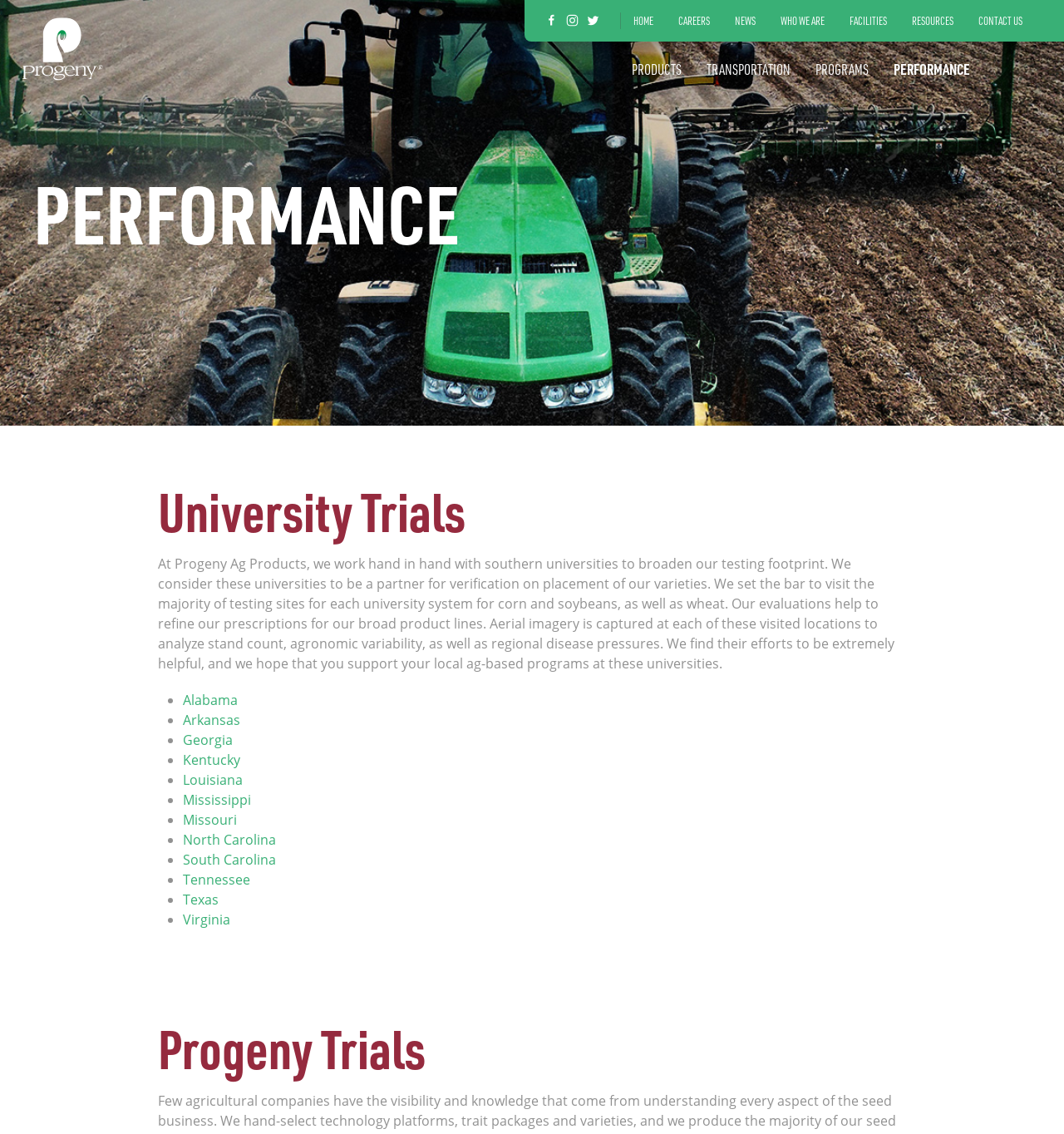What is analyzed at each university testing site? Examine the screenshot and reply using just one word or a brief phrase.

Stand count, agronomic variability, disease pressures